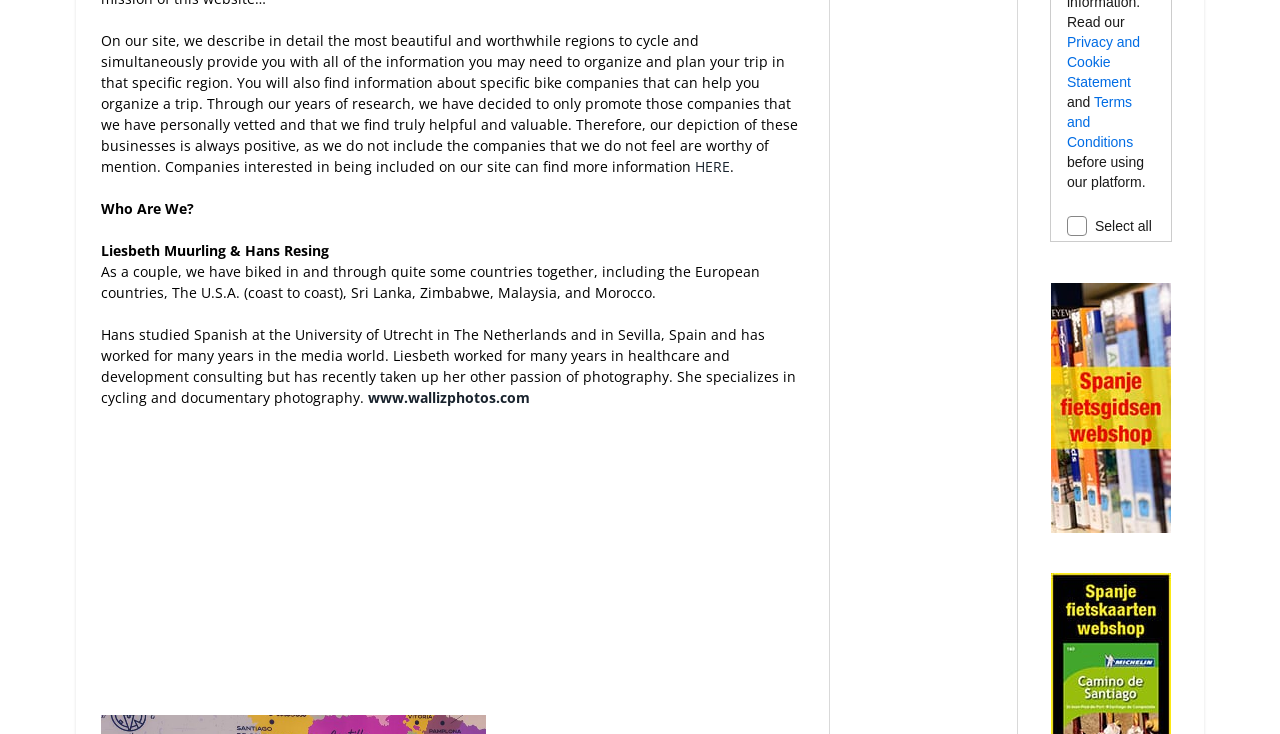Extract the bounding box coordinates of the UI element described: "www.wallizphotos.com". Provide the coordinates in the format [left, top, right, bottom] with values ranging from 0 to 1.

[0.288, 0.529, 0.414, 0.554]